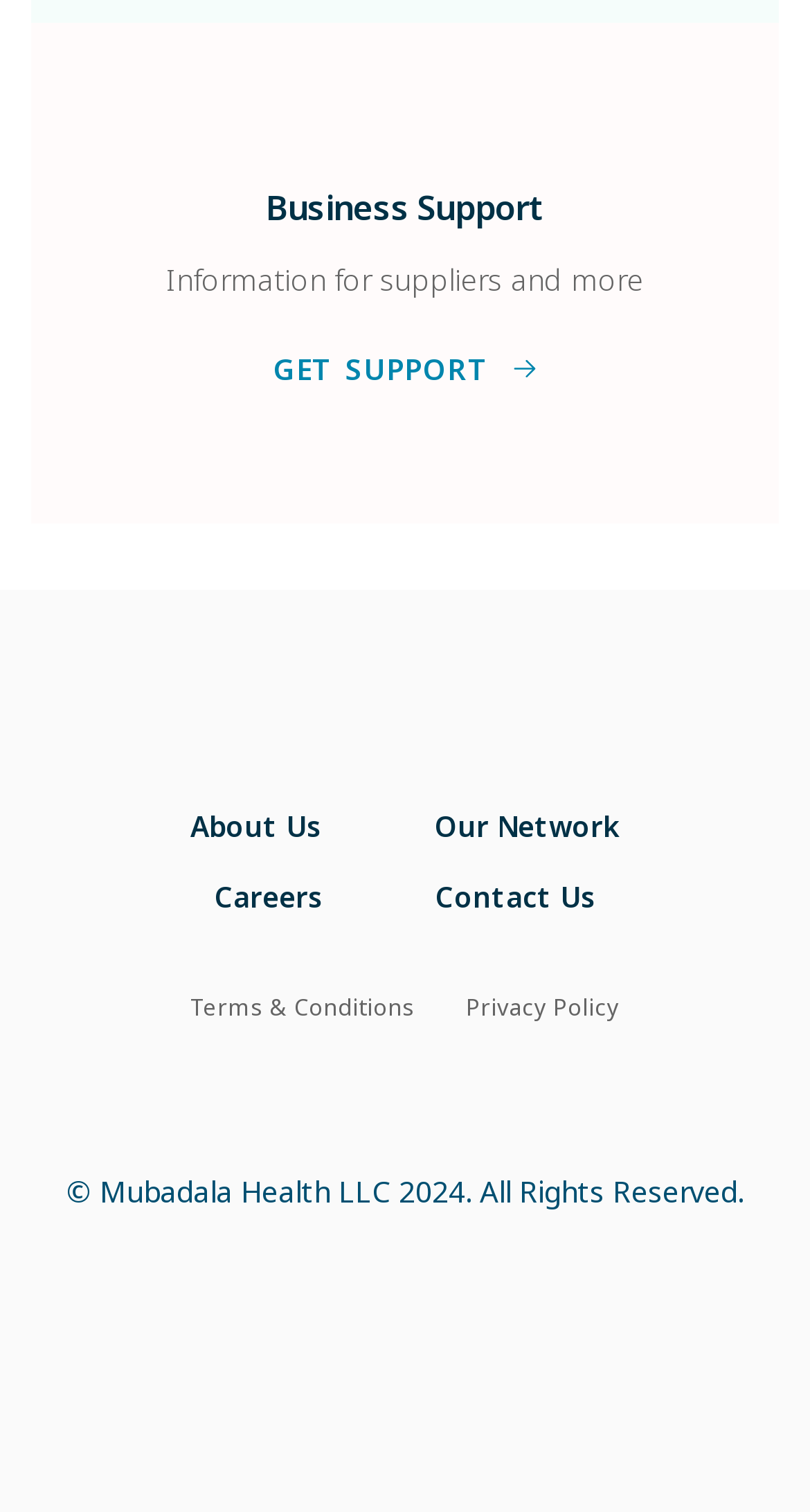Please identify the bounding box coordinates of the element I should click to complete this instruction: 'Contact Us'. The coordinates should be given as four float numbers between 0 and 1, like this: [left, top, right, bottom].

[0.538, 0.571, 0.735, 0.617]